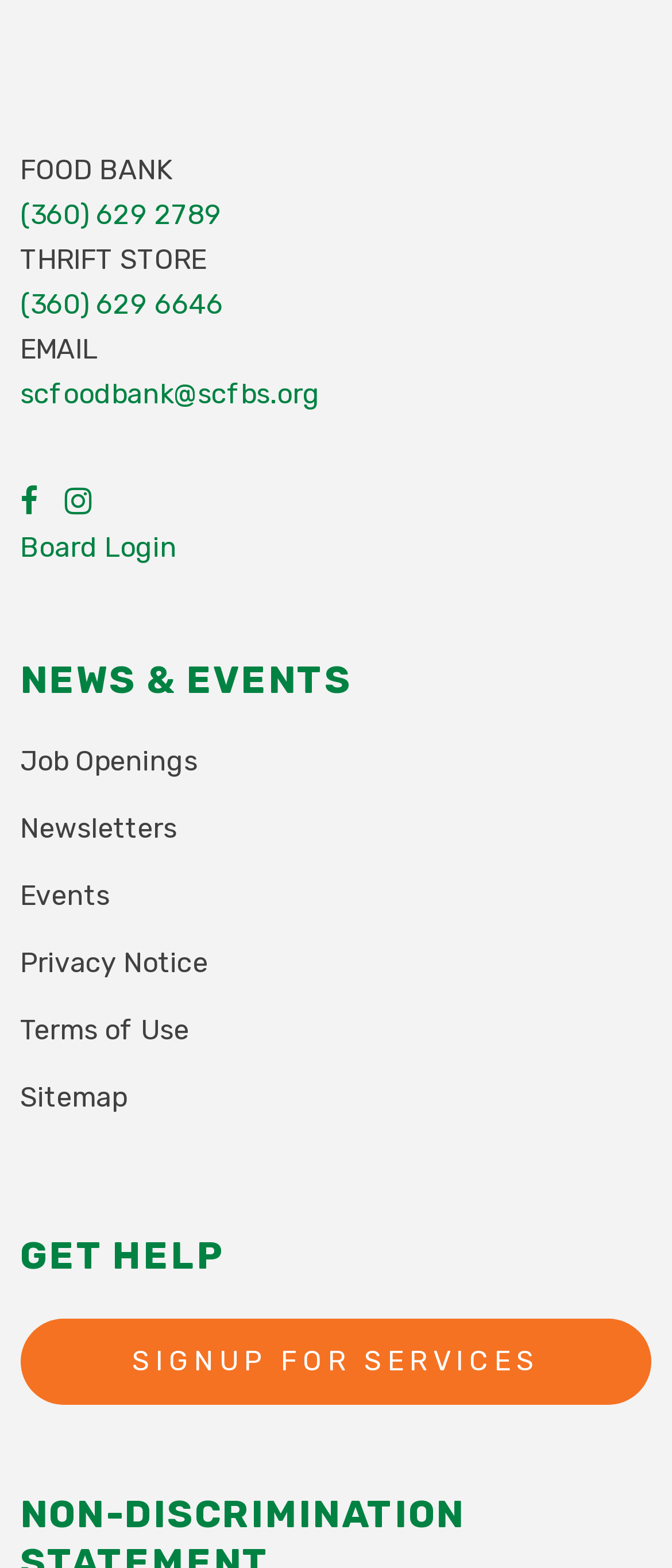What is the name of the organization?
Please answer the question with as much detail and depth as you can.

The name of the organization is 'FOOD BANK' which is mentioned at the top of the webpage as a static text element.